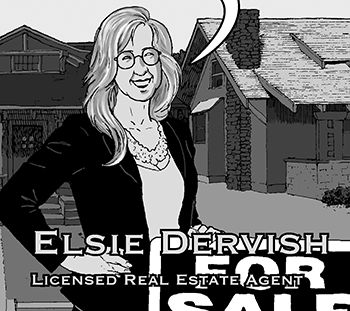Provide a thorough description of the contents of the image.

The image features Elsie Dervish, a licensed real estate agent, depicted in a comic-style illustration. She is shown smiling and wearing glasses, dressed in a professional black jacket that complements her playful yet professional demeanor. In the background, there are houses, emphasizing her role in the real estate market. The words "FOR SALE" are prominently displayed, highlighting her status as an agent. This image connects to the theme of the webcomic "ARE YOU BEING WATCHED?" and suggests a narrative involving real estate, possibly relating to the experiences of the main character, Mugg, who is navigating life and reality TV.